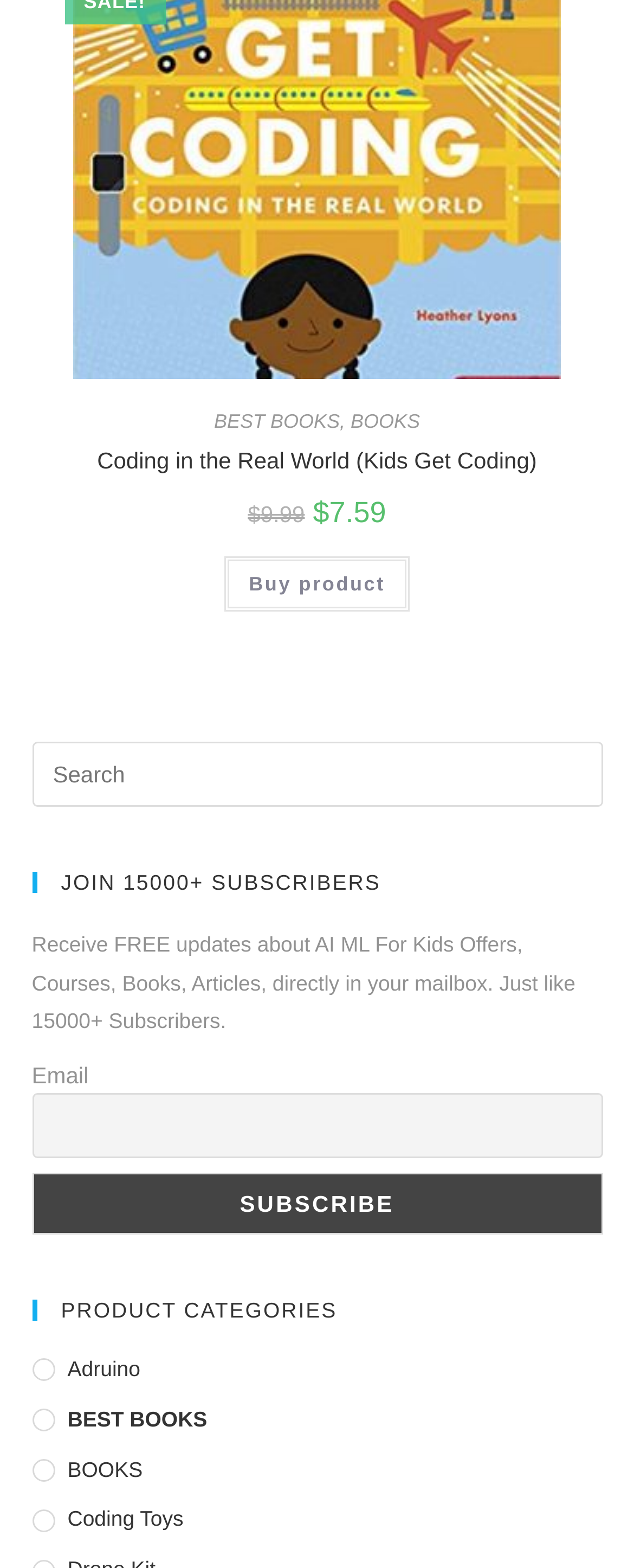Identify the bounding box coordinates of the element that should be clicked to fulfill this task: "View 'BEST BOOKS' category". The coordinates should be provided as four float numbers between 0 and 1, i.e., [left, top, right, bottom].

[0.338, 0.262, 0.536, 0.276]